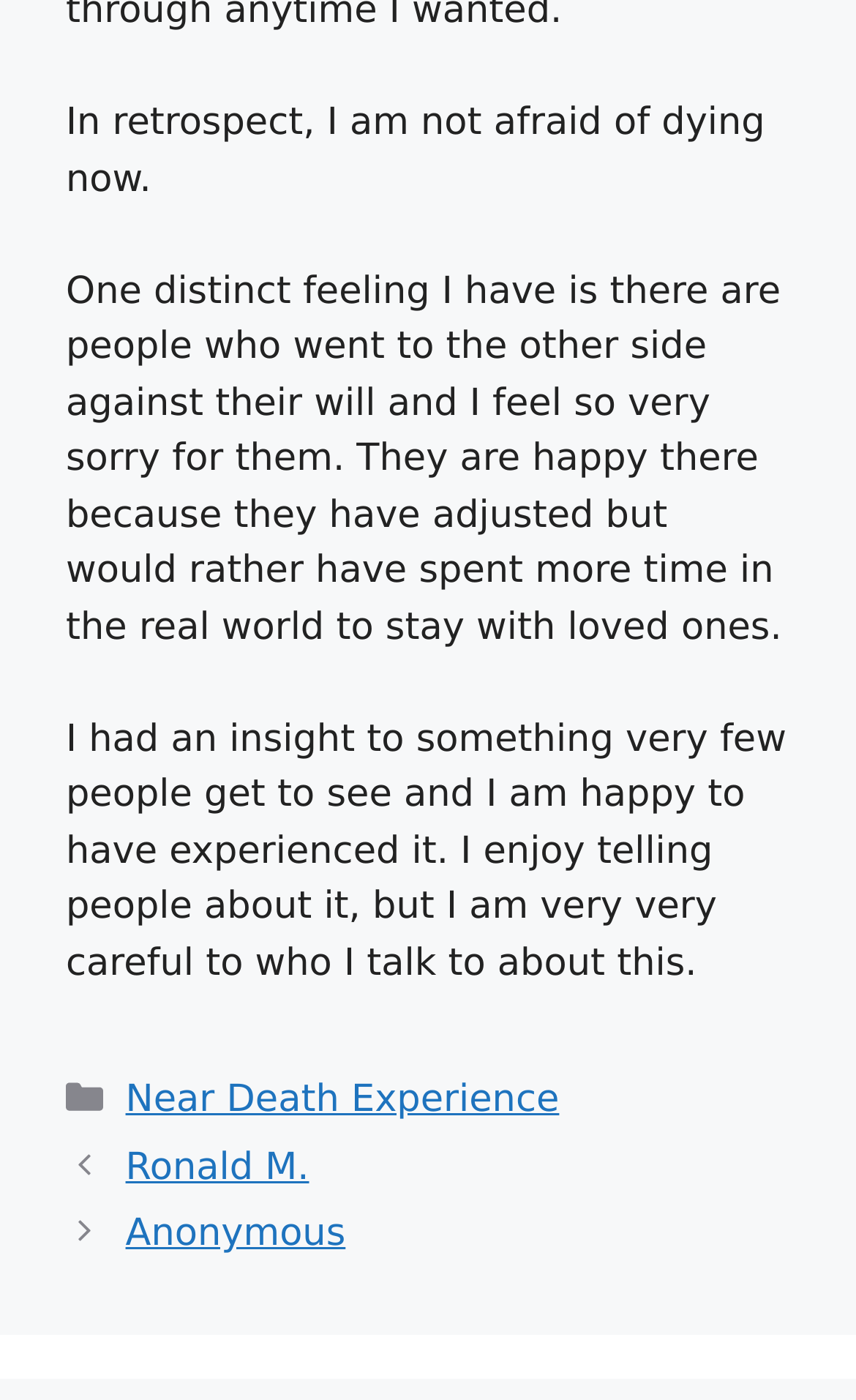Determine the bounding box coordinates for the UI element described. Format the coordinates as (top-left x, top-left y, bottom-right x, bottom-right y) and ensure all values are between 0 and 1. Element description: Near Death Experience

[0.147, 0.77, 0.653, 0.801]